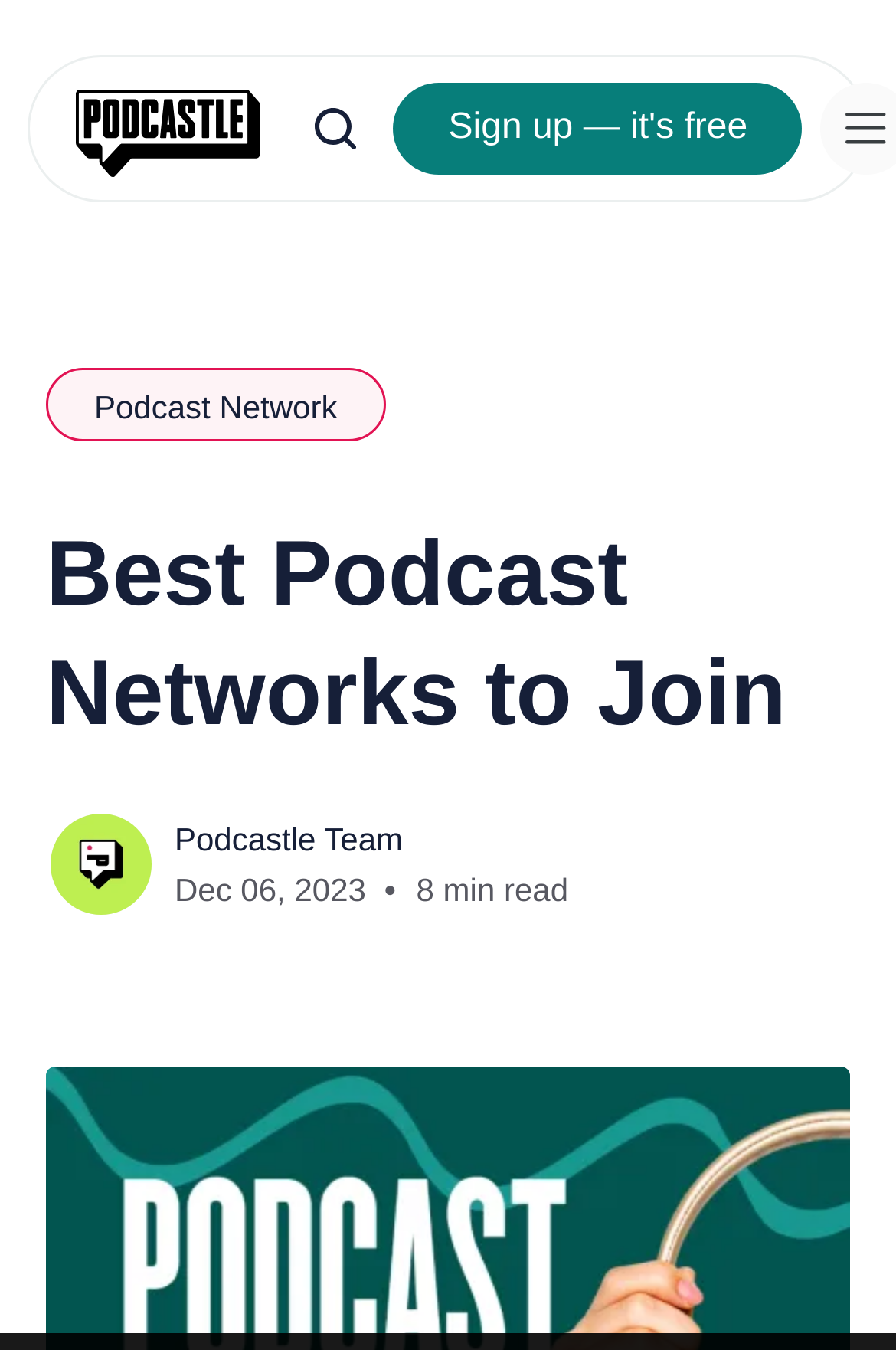What is the call-to-action button text in the header section?
Kindly offer a comprehensive and detailed response to the question.

I found the call-to-action button text by looking at the button element with the OCR text 'Sign up — it's free'. This element is located in the header section and has a bounding box coordinate of [0.439, 0.061, 0.896, 0.129].